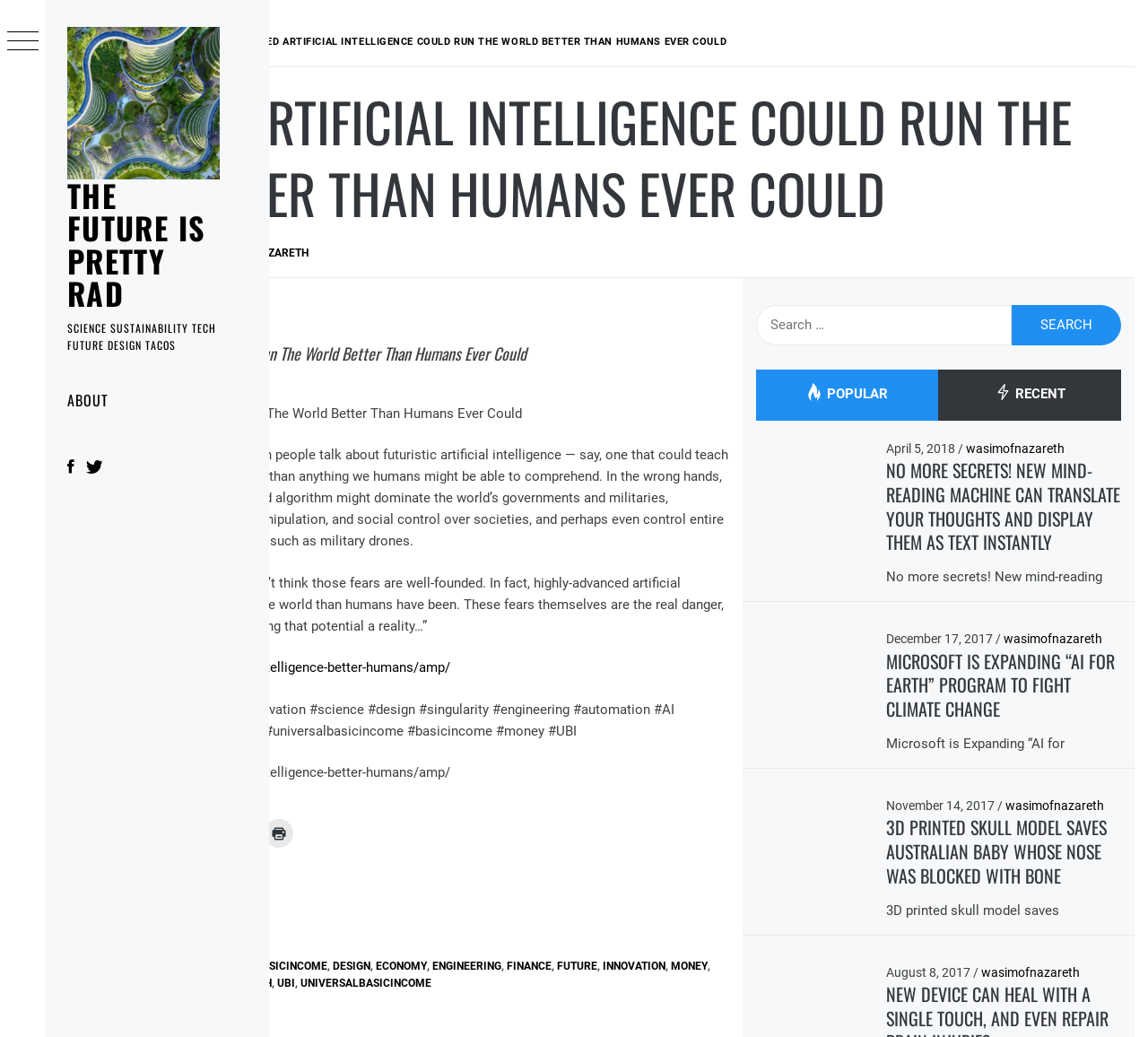Find the bounding box coordinates for the HTML element described in this sentence: "August 30, 2018". Provide the coordinates as four float numbers between 0 and 1, in the format [left, top, right, bottom].

[0.314, 0.307, 0.39, 0.32]